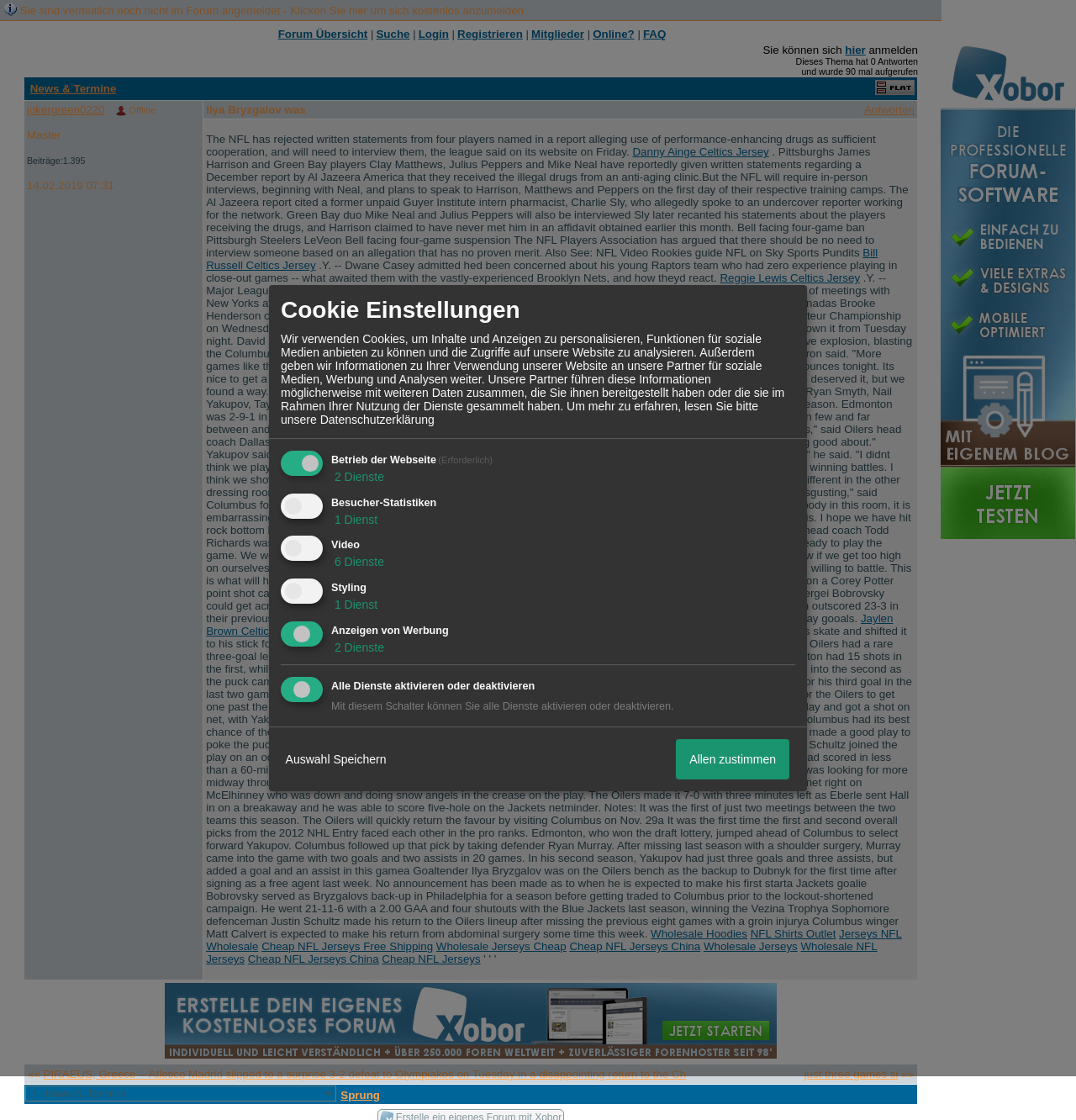Please specify the bounding box coordinates of the clickable region necessary for completing the following instruction: "Click on the 'Mitglieder' link". The coordinates must consist of four float numbers between 0 and 1, i.e., [left, top, right, bottom].

[0.494, 0.025, 0.543, 0.036]